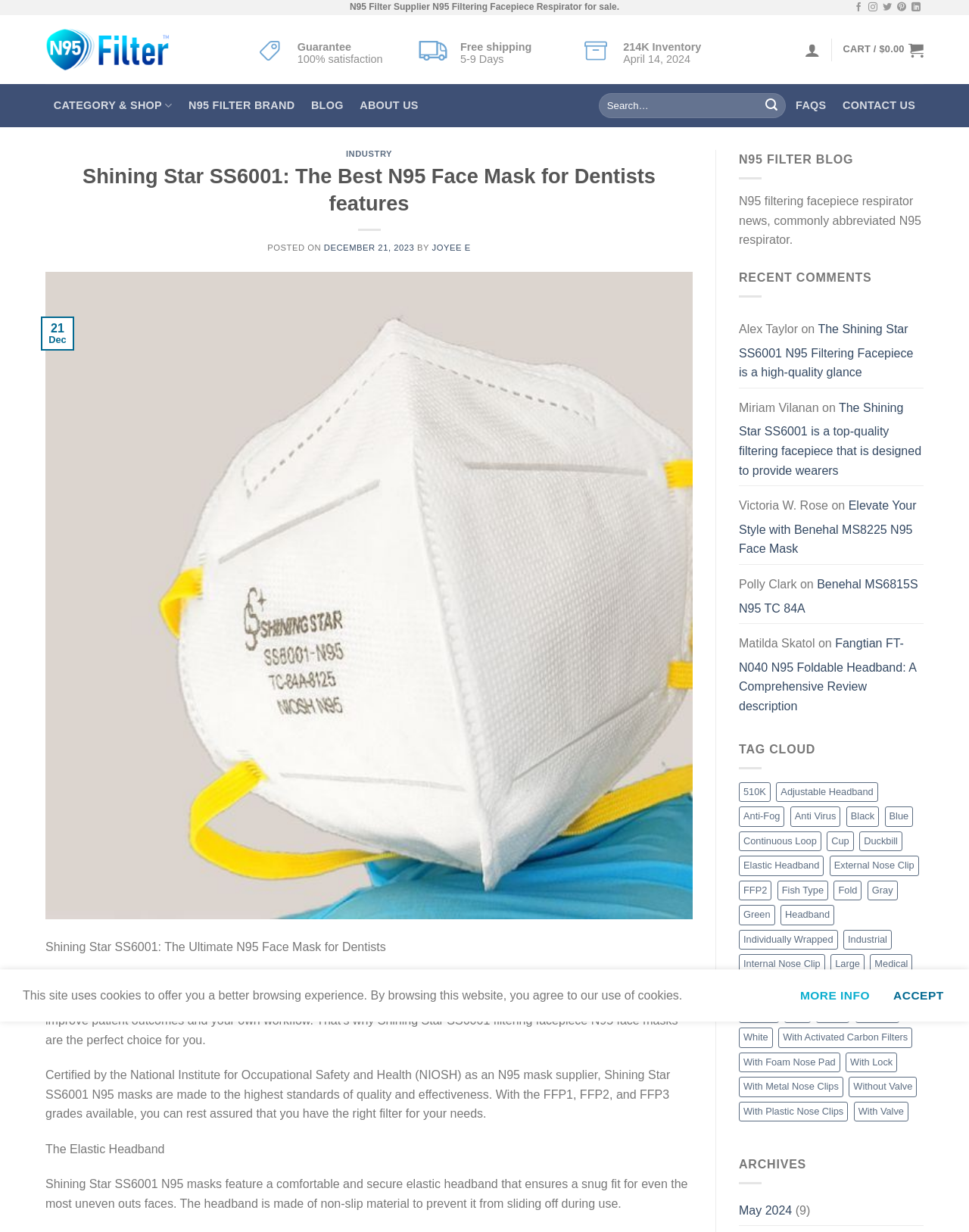Generate a comprehensive description of the webpage content.

This webpage is about the Shining Star SS6001 N95 face mask, specifically designed for dentists. At the top, there is a header section with links to social media platforms, a search bar, and a navigation menu with categories like "N95 Filter Brand", "Blog", "About Us", and more.

Below the header, there is a section highlighting the benefits of the product, including a 100% satisfaction guarantee, free shipping, and a large inventory. There are also links to related products and a call-to-action button to add items to the cart.

The main content of the page is divided into sections, starting with an introduction to the Shining Star SS6001 face mask, its features, and benefits. There are also sections discussing the product's certification, its elastic headband, and other details.

On the right-hand side, there is a sidebar with links to recent comments, a tag cloud, and a list of related blog posts. The comments section displays the names of commenters and a brief summary of their comments, with links to read more. The tag cloud lists various keywords related to N95 face masks, with the number of items associated with each tag.

Throughout the page, there are several images, including a product image and icons for social media platforms. The overall layout is organized, with clear headings and concise text, making it easy to navigate and find information about the Shining Star SS6001 N95 face mask.